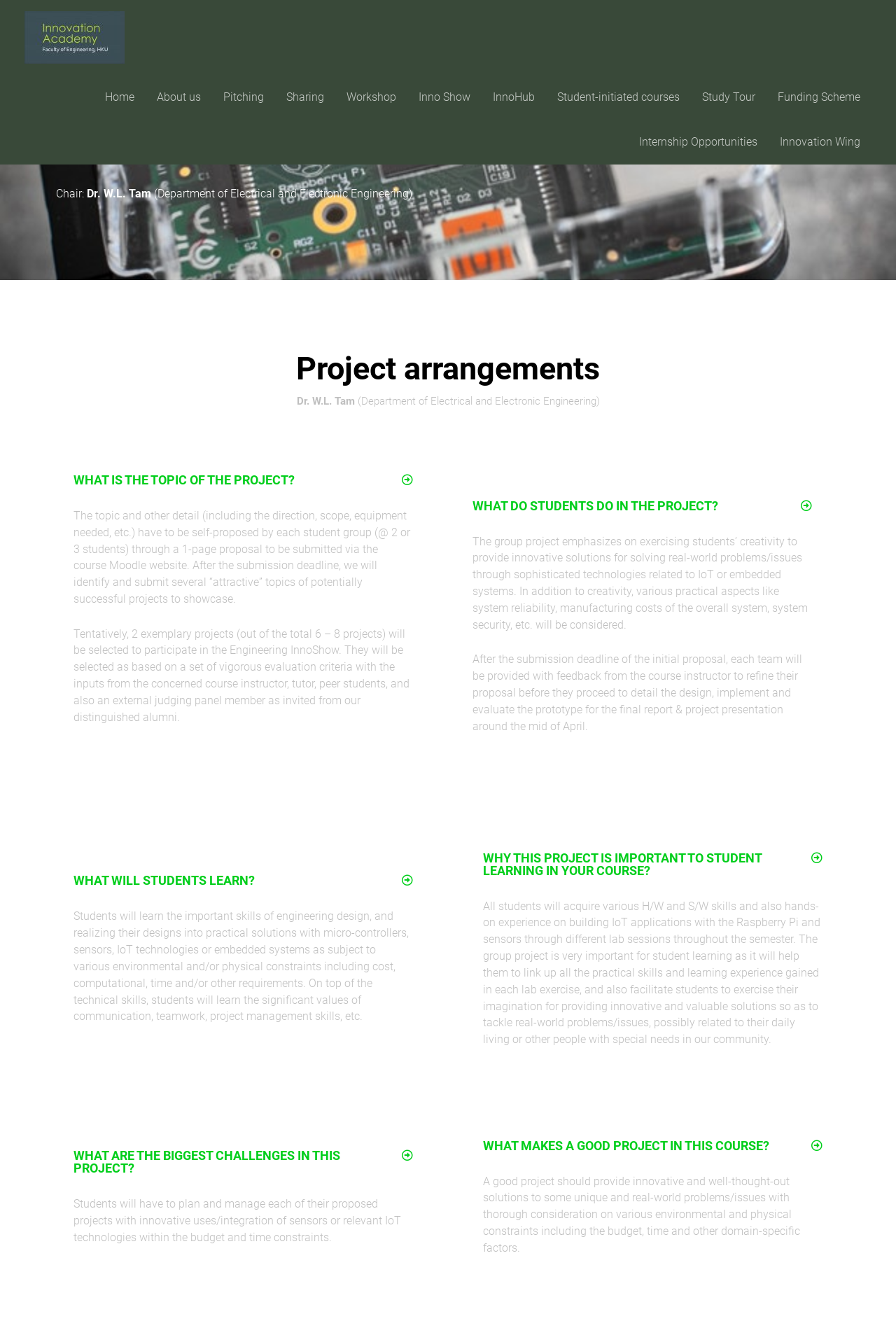Identify the bounding box coordinates of the clickable region necessary to fulfill the following instruction: "Click the 'WHAT IS THE TOPIC OF THE PROJECT?' tab". The bounding box coordinates should be four float numbers between 0 and 1, i.e., [left, top, right, bottom].

[0.066, 0.349, 0.477, 0.374]